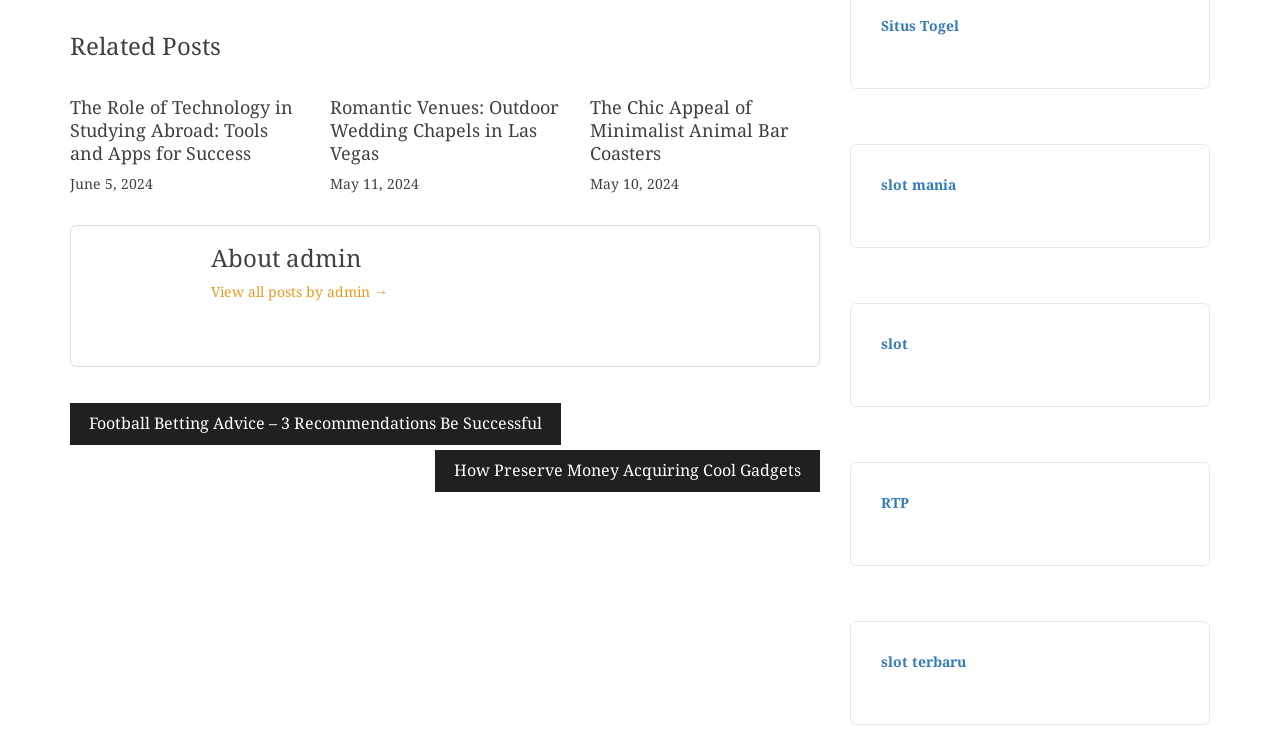Can you pinpoint the bounding box coordinates for the clickable element required for this instruction: "View the post about studying abroad"? The coordinates should be four float numbers between 0 and 1, i.e., [left, top, right, bottom].

[0.055, 0.128, 0.229, 0.219]